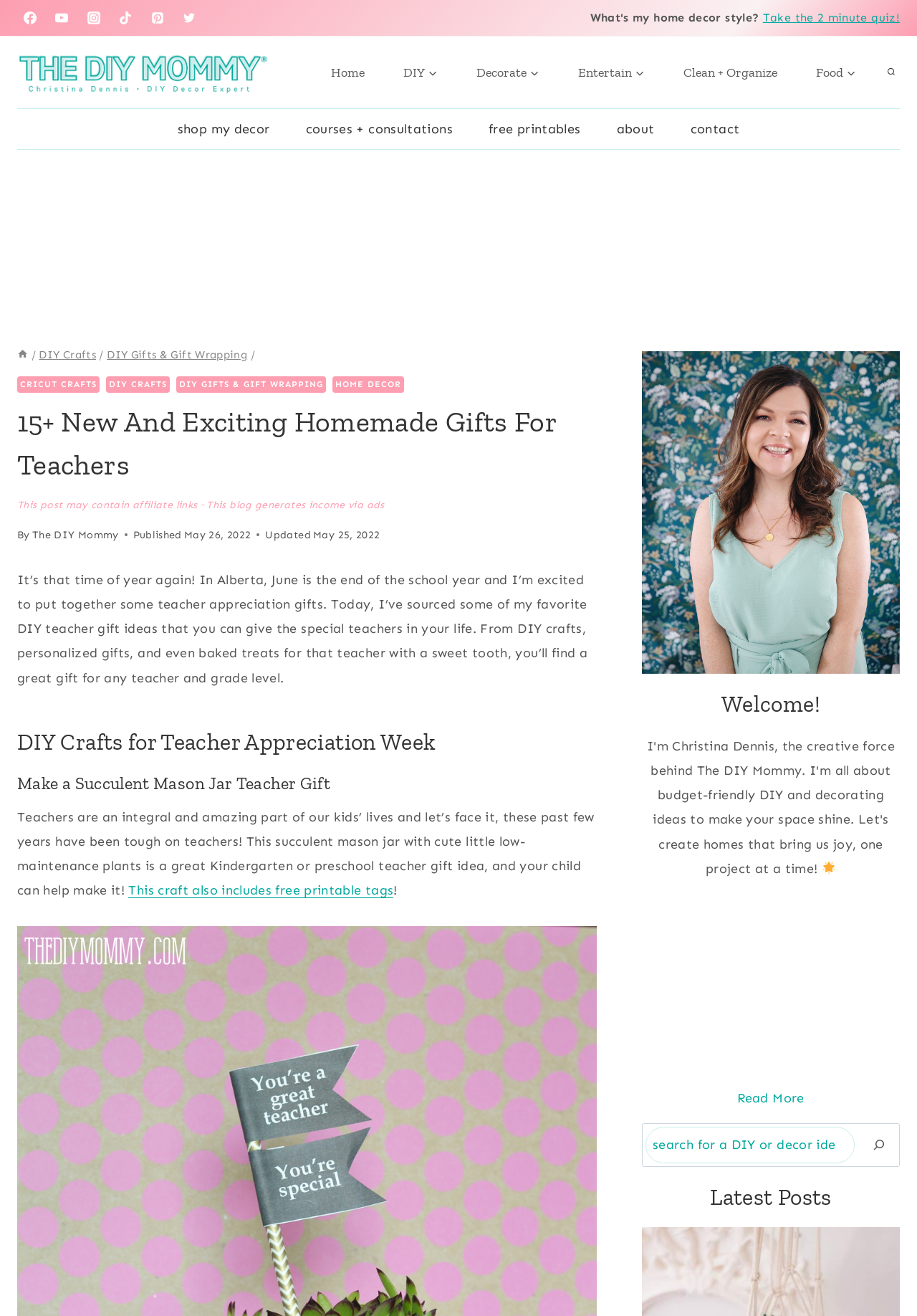What is the category of the first DIY craft? Look at the image and give a one-word or short phrase answer.

Succulent Mason Jar